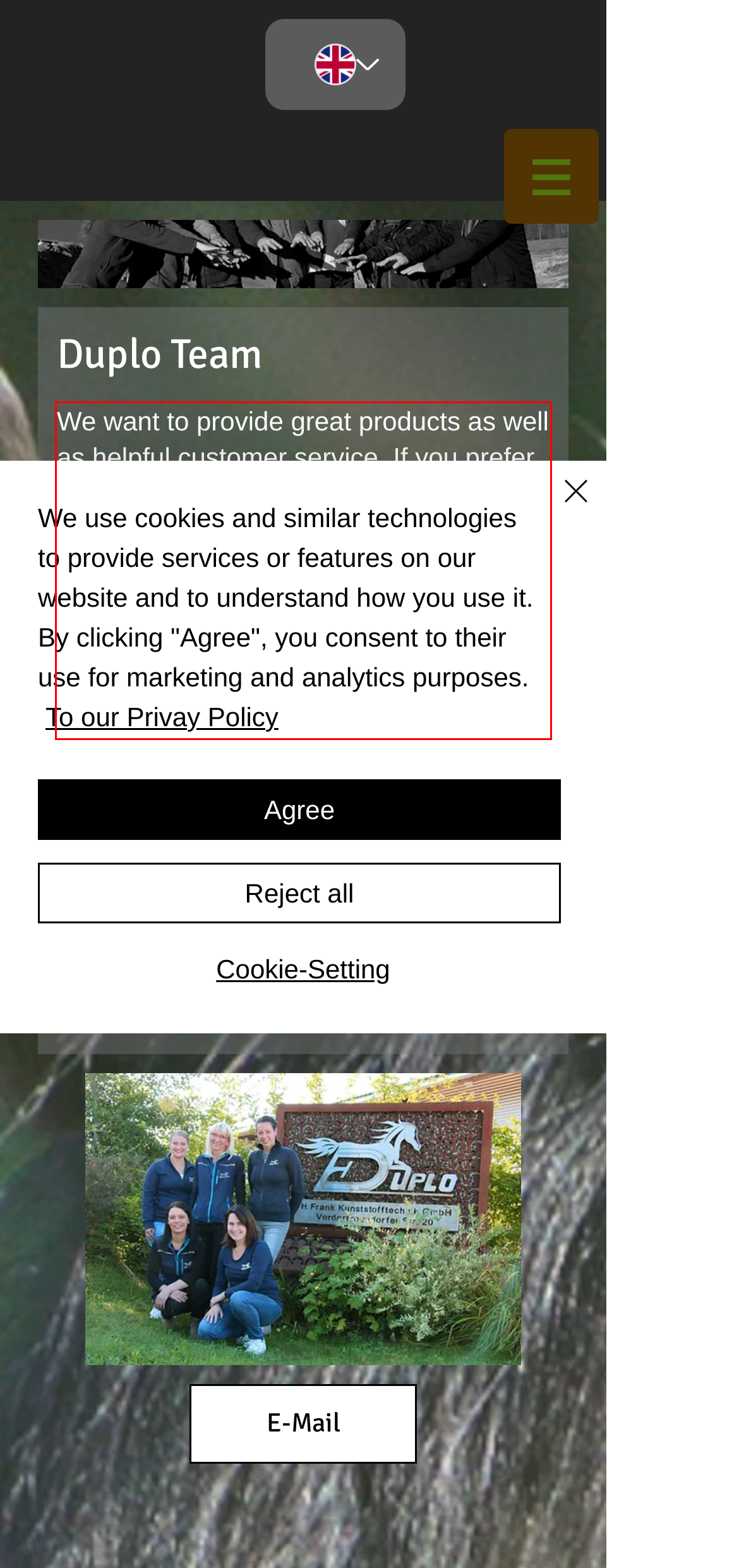You have a screenshot with a red rectangle around a UI element. Recognize and extract the text within this red bounding box using OCR.

We want to provide great products as well as helpful customer service. If you prefer placing your order by fax or by e-mail rather than using our online shop or if you have questions about payment methods, shipping costs or our products, simply contact our Customer Service Team. We are looking forward to answering questions and solving problems!